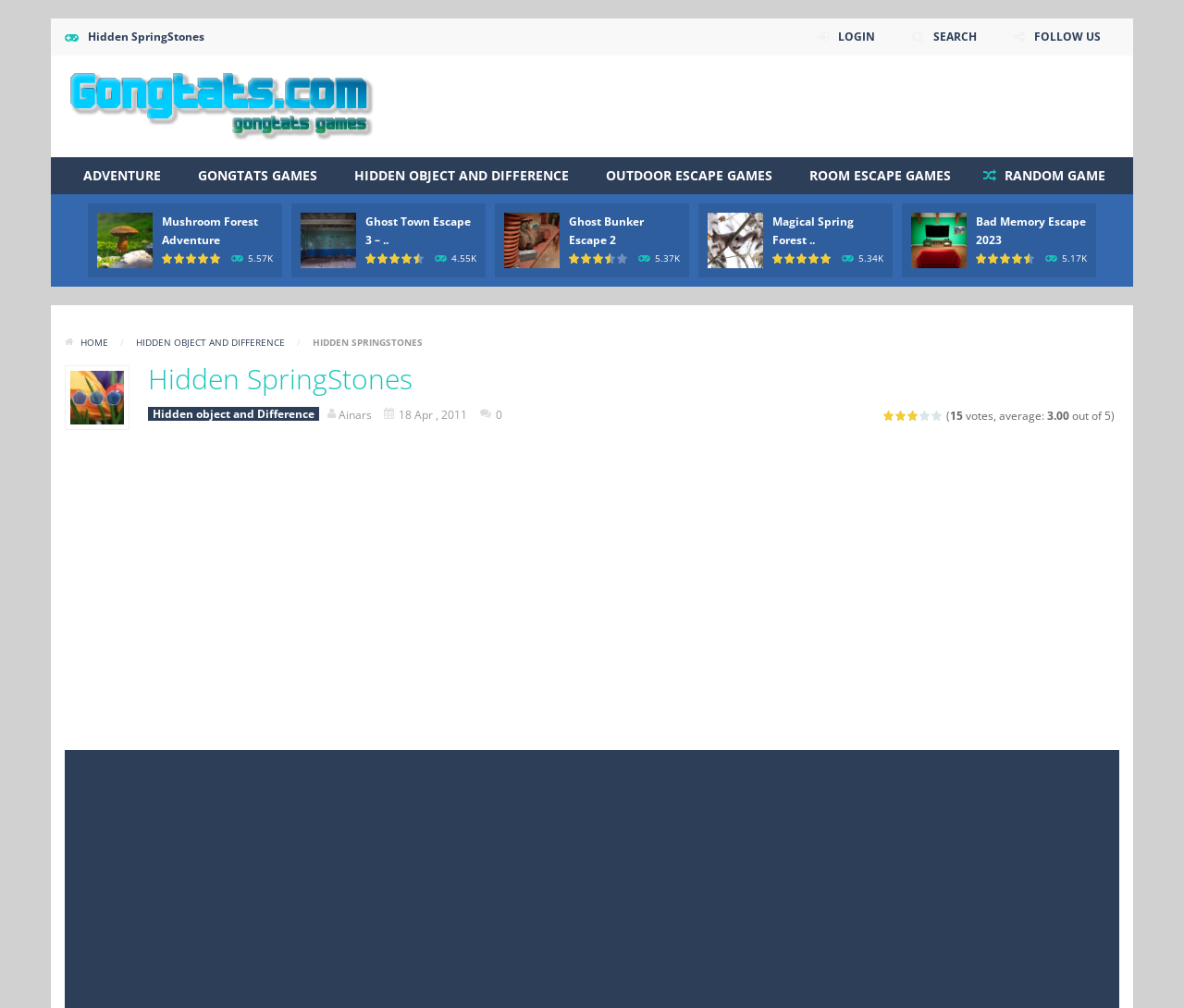Pinpoint the bounding box coordinates of the element to be clicked to execute the instruction: "Search for games".

[0.759, 0.018, 0.837, 0.055]